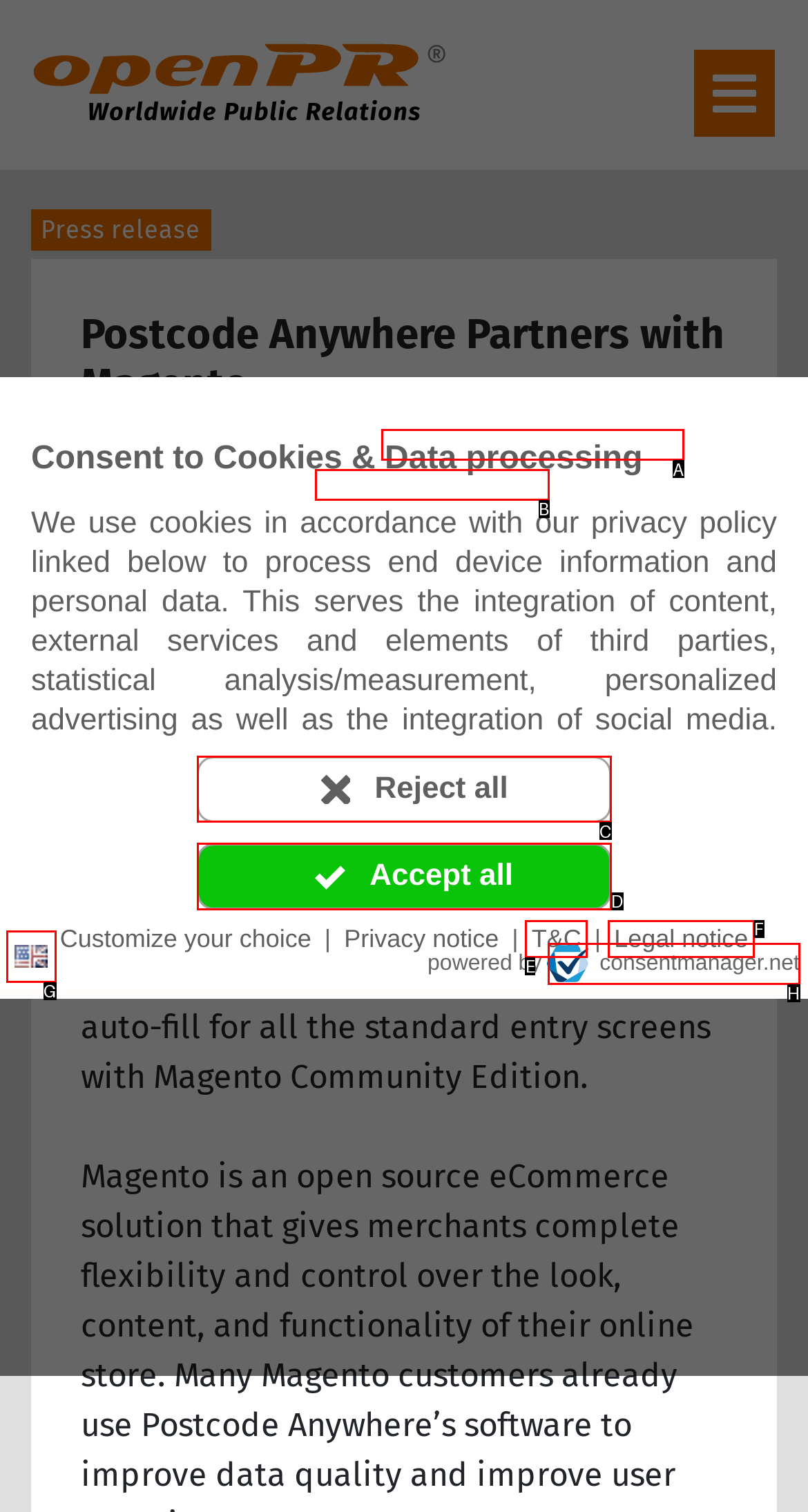Identify the HTML element that corresponds to the description: Reject all Provide the letter of the matching option directly from the choices.

C